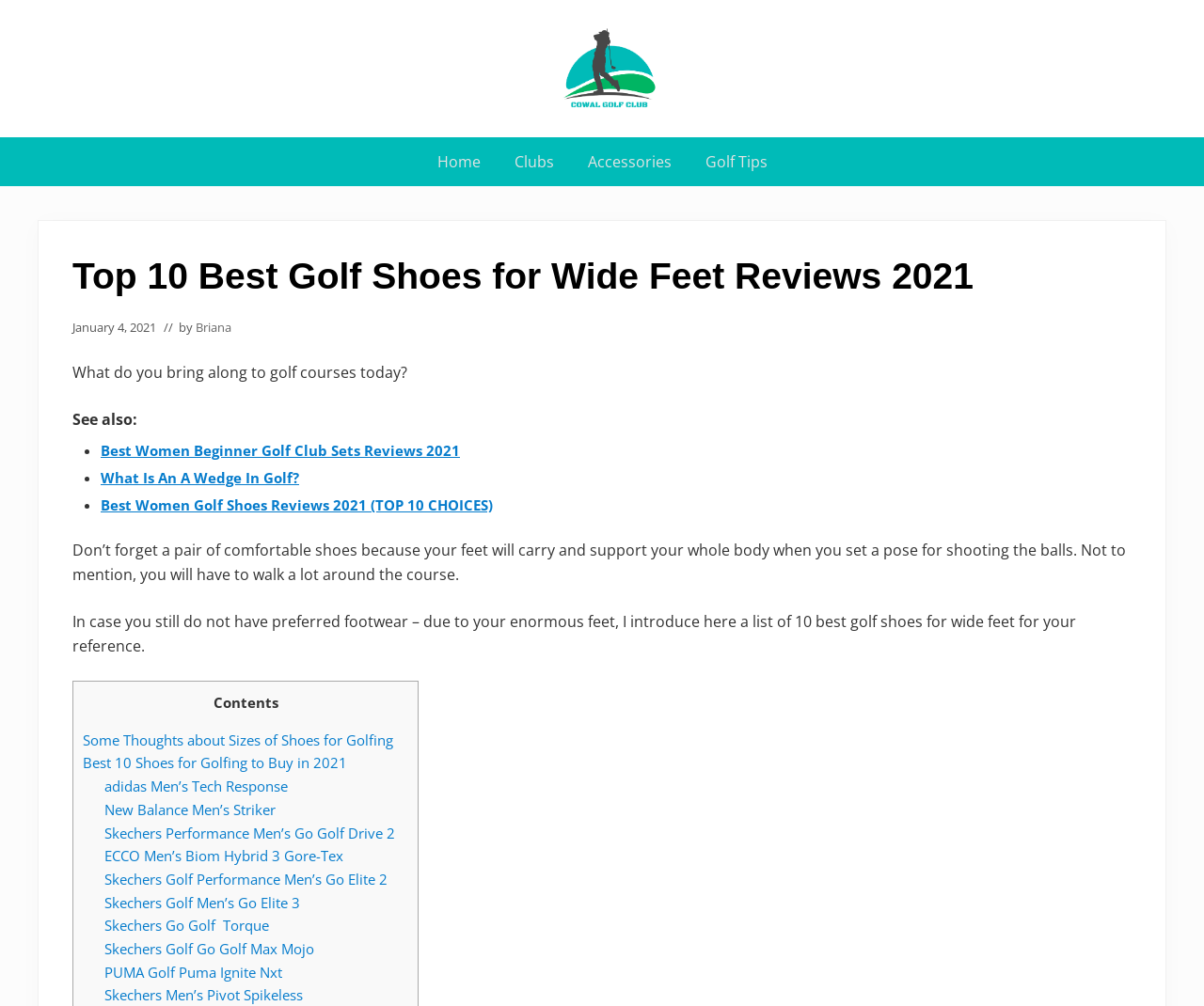What is the date of publication of this webpage?
Using the image as a reference, answer the question with a short word or phrase.

January 4, 2021